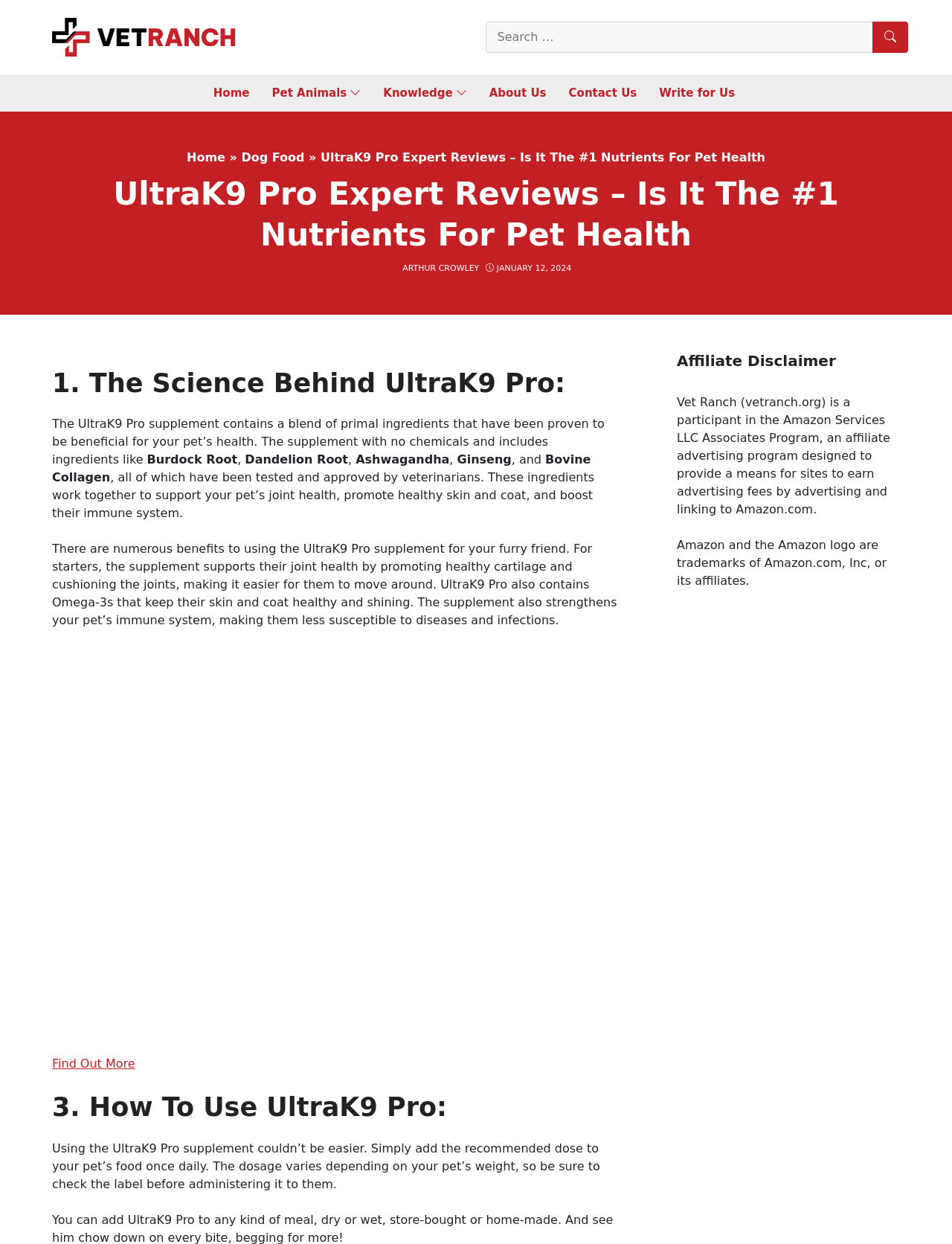Determine the bounding box for the UI element as described: "About Us". The coordinates should be represented as four float numbers between 0 and 1, formatted as [left, top, right, bottom].

[0.514, 0.062, 0.574, 0.087]